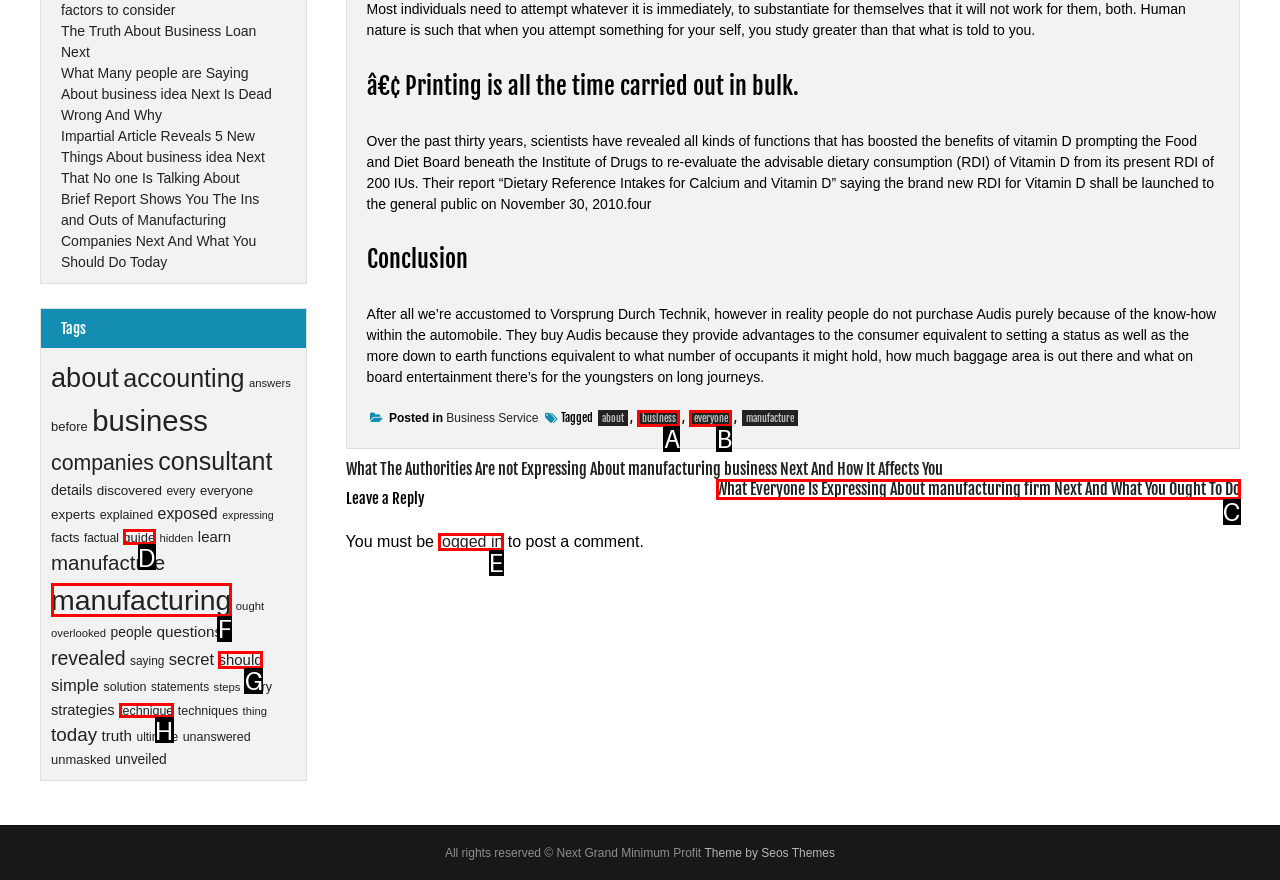Which lettered option should be clicked to achieve the task: Click on the 'manufacturing' tag? Choose from the given choices.

F